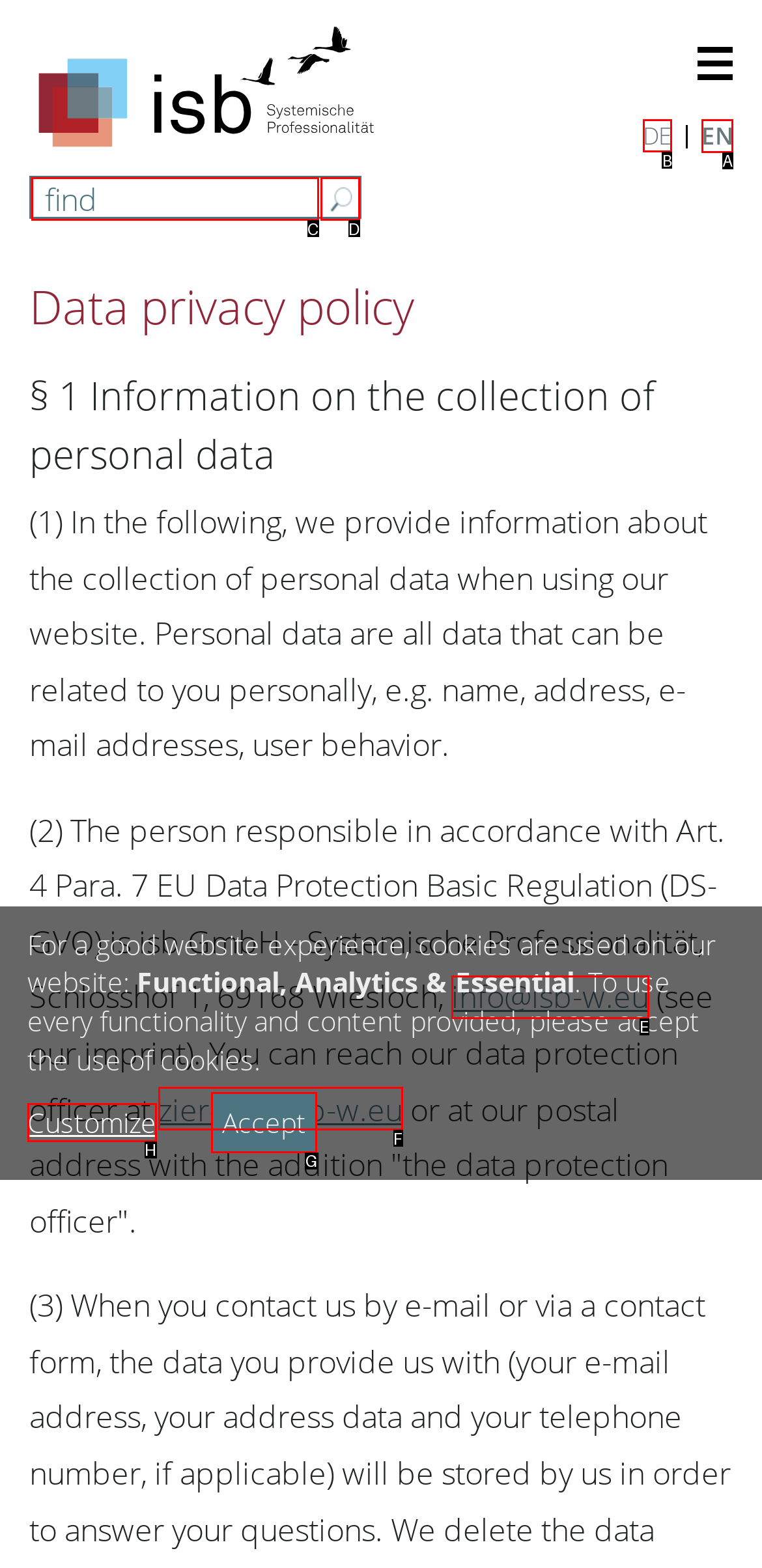Point out the HTML element I should click to achieve the following task: Switch to German language Provide the letter of the selected option from the choices.

B